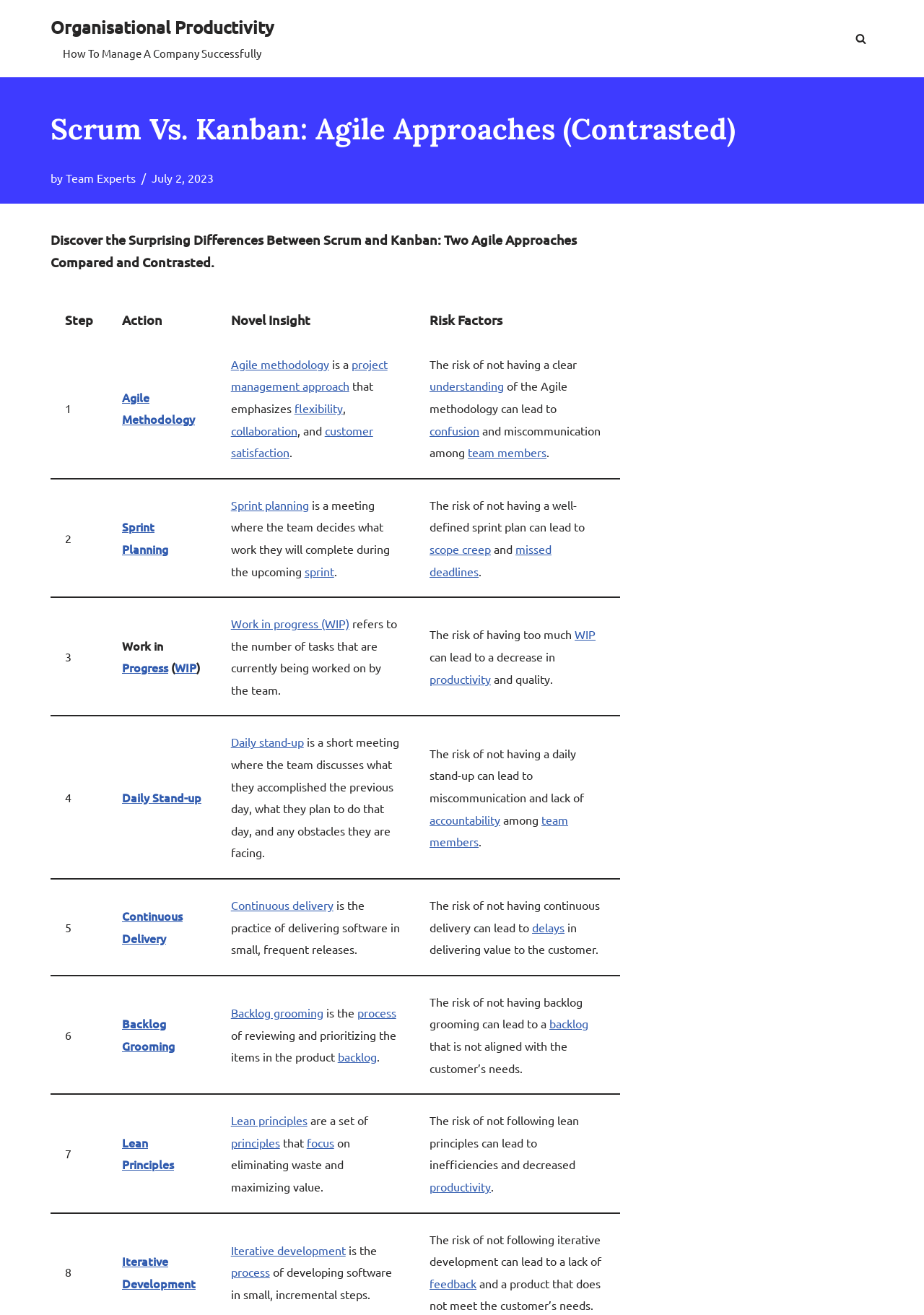What is Agile methodology?
Please utilize the information in the image to give a detailed response to the question.

According to the webpage, Agile methodology is a project management approach that emphasizes flexibility, collaboration, and customer satisfaction. This information can be found in the first row of the table, where it is described as 'Agile methodology is a project management approach that emphasizes flexibility, collaboration, and customer satisfaction.'